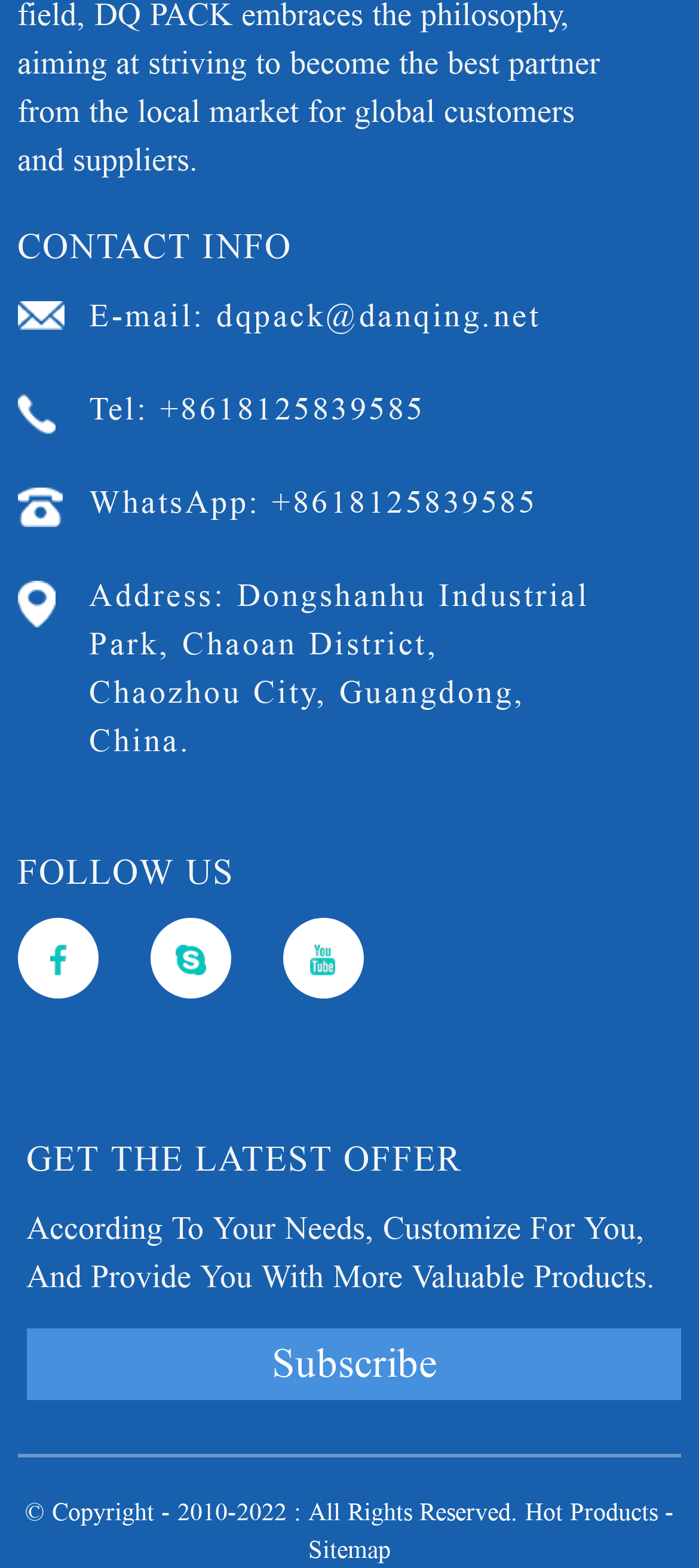What is the company's email address?
Please respond to the question with as much detail as possible.

The company's email address can be found in the 'CONTACT INFO' section, which is located at the top of the webpage. The email address is provided as a link, and it is 'dqpack@danqing.net'.